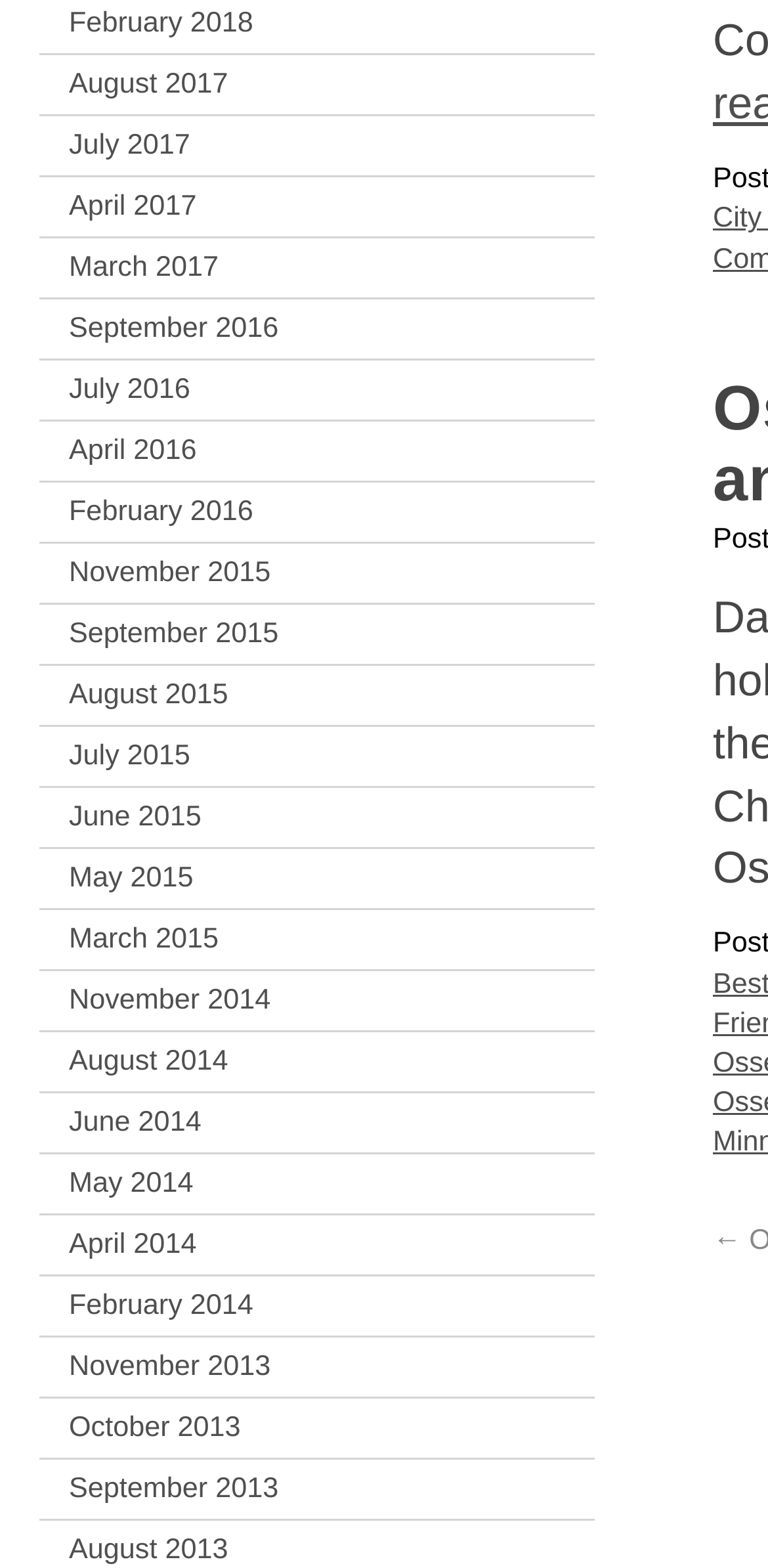What is the latest year listed?
Refer to the image and answer the question using a single word or phrase.

2017